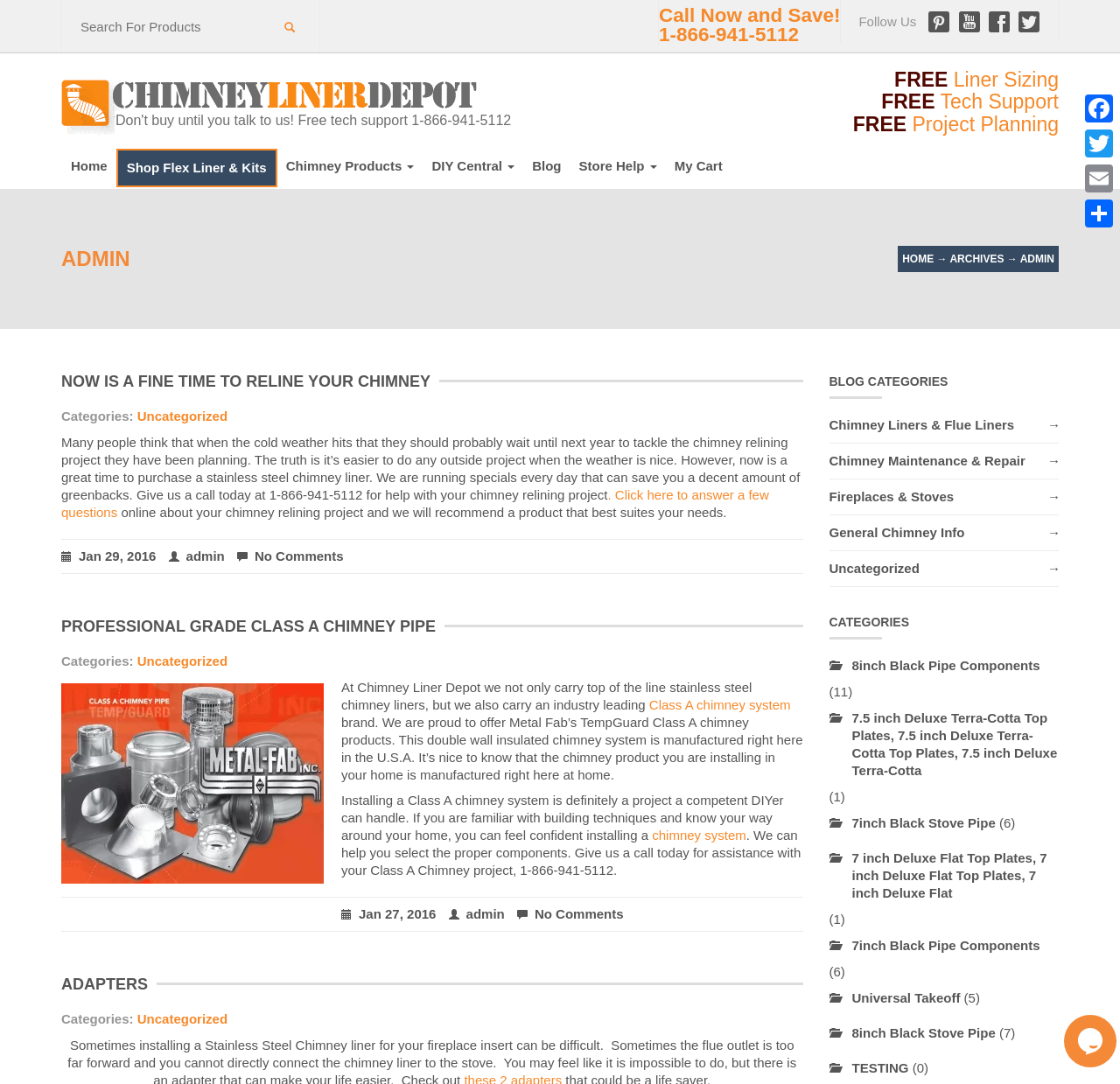Pinpoint the bounding box coordinates of the clickable area needed to execute the instruction: "Shop flex liner and kits". The coordinates should be specified as four float numbers between 0 and 1, i.e., [left, top, right, bottom].

[0.104, 0.137, 0.247, 0.173]